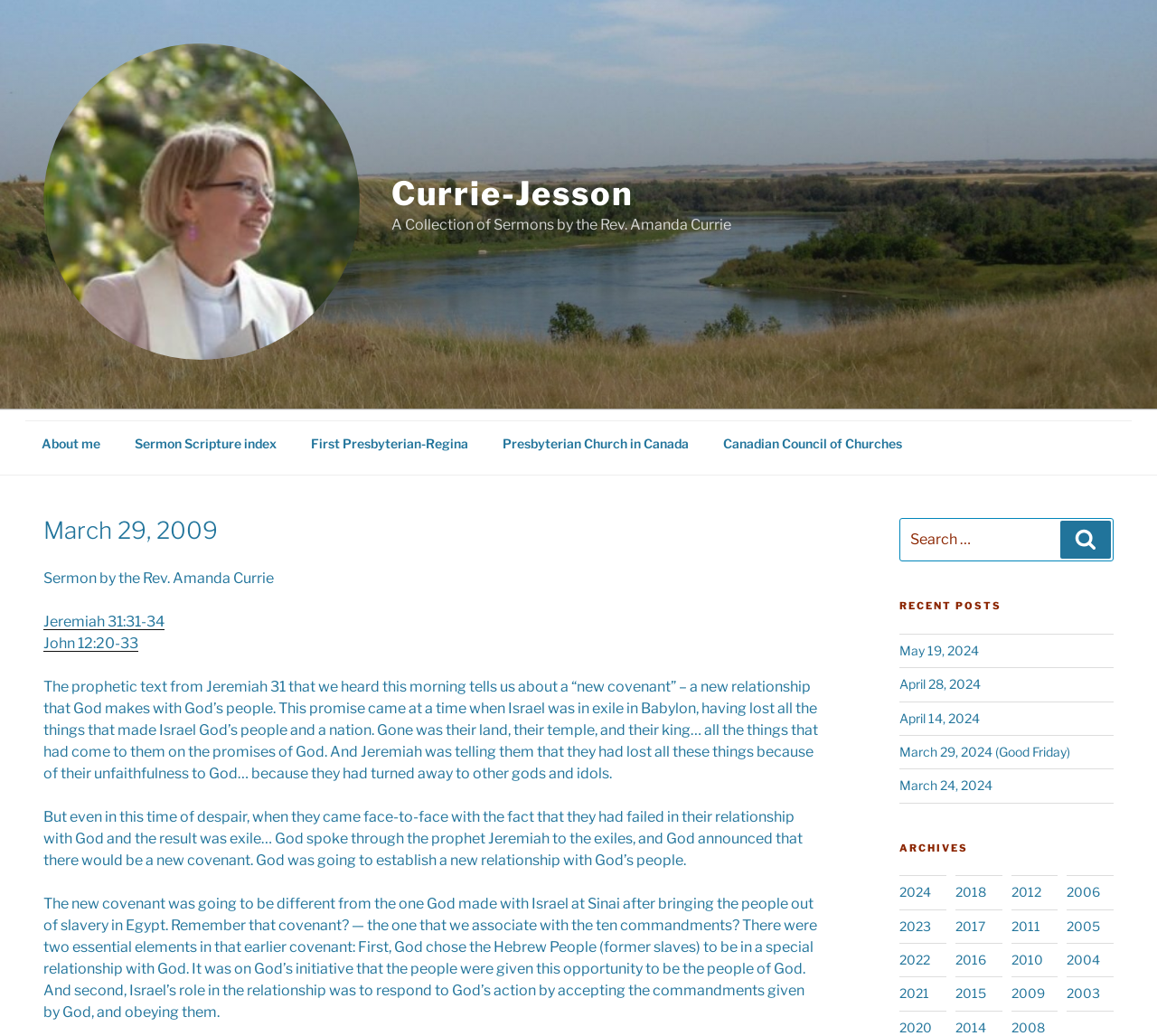Identify and provide the text of the main header on the webpage.

March 29, 2009